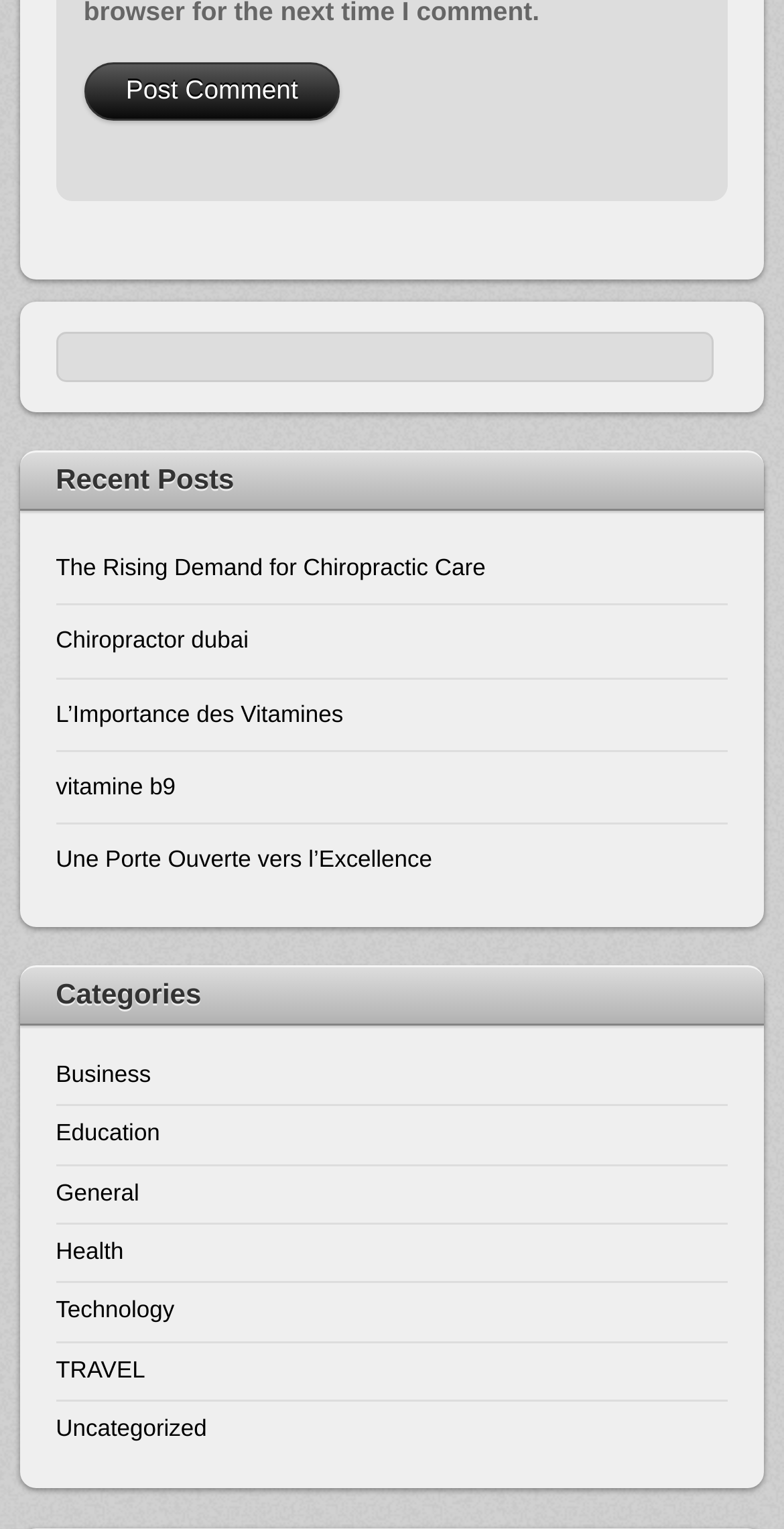What is the purpose of the textbox at the top?
Make sure to answer the question with a detailed and comprehensive explanation.

The textbox at the top with the placeholder text 'Search' suggests that the webpage allows users to search for specific content or posts, and this textbox is used to input their search queries.